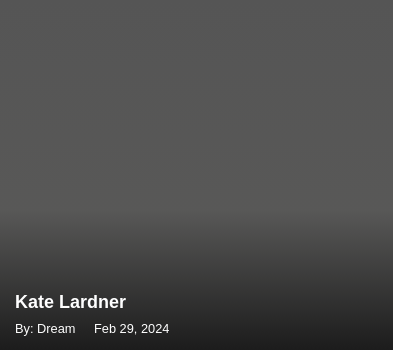Provide a single word or phrase to answer the given question: 
What is the purpose of the image presentation?

To commemorate or celebrate